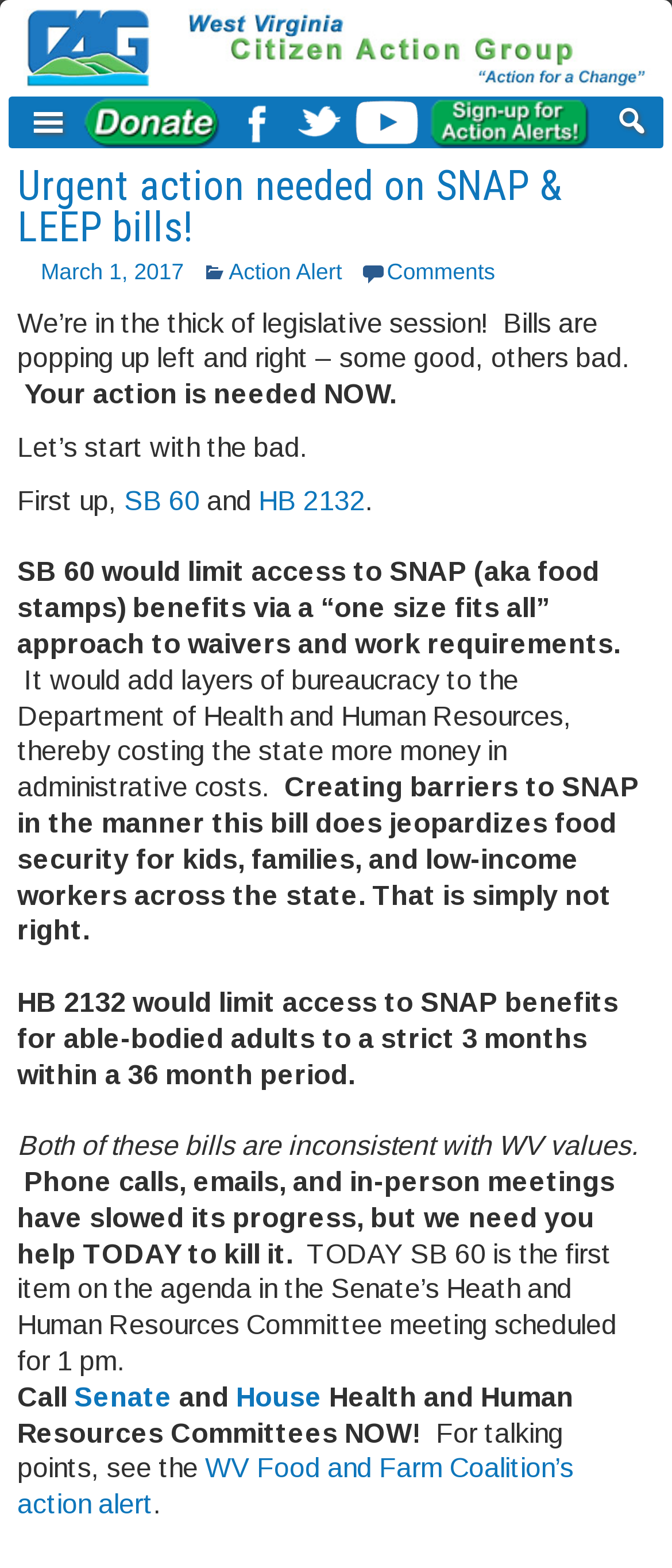Identify the bounding box coordinates for the UI element described as follows: alt="WV Citizen Action Group". Use the format (top-left x, top-left y, bottom-right x, bottom-right y) and ensure all values are floating point numbers between 0 and 1.

[0.013, 0.005, 0.987, 0.056]